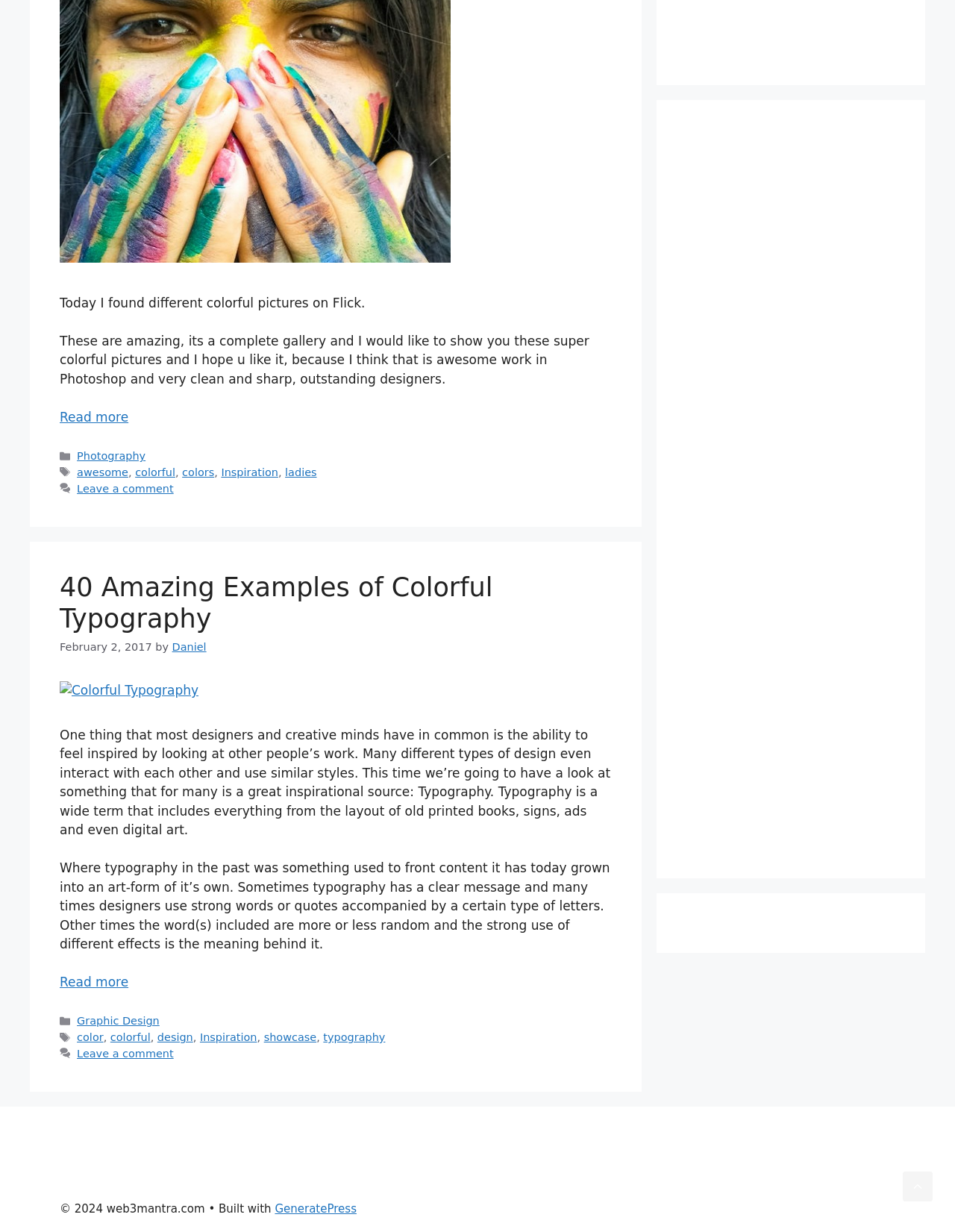Provide the bounding box coordinates of the HTML element described as: "awesome". The bounding box coordinates should be four float numbers between 0 and 1, i.e., [left, top, right, bottom].

[0.081, 0.378, 0.134, 0.388]